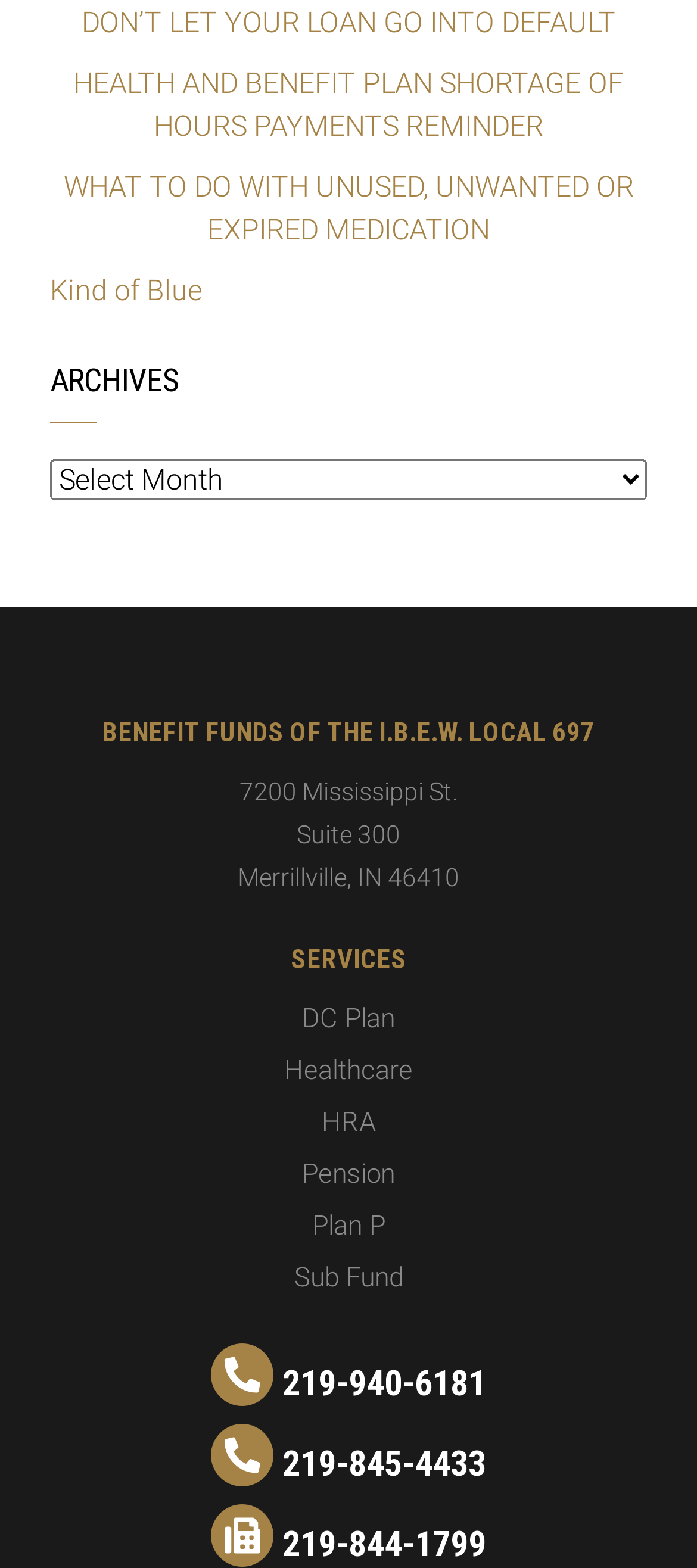By analyzing the image, answer the following question with a detailed response: What is the address of the Benefit Funds of the I.B.E.W. Local 697?

I found the address by looking at the group element with the heading 'BENEFIT FUNDS OF THE I.B.E.W. LOCAL 697' and then reading the static text elements within that group, which provide the street address, suite number, city, state, and zip code.